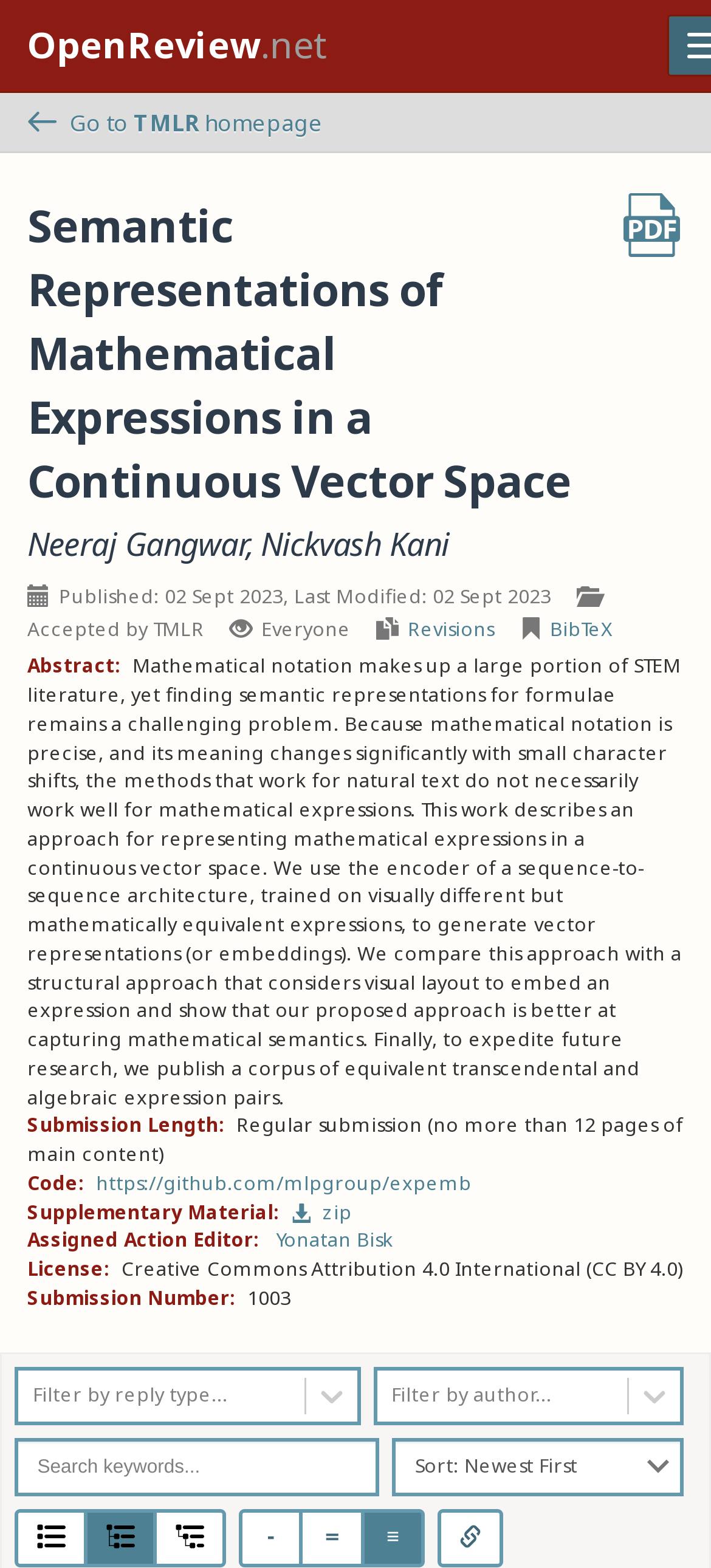Please determine the bounding box coordinates of the element to click in order to execute the following instruction: "Download PDF". The coordinates should be four float numbers between 0 and 1, specified as [left, top, right, bottom].

[0.872, 0.123, 0.962, 0.164]